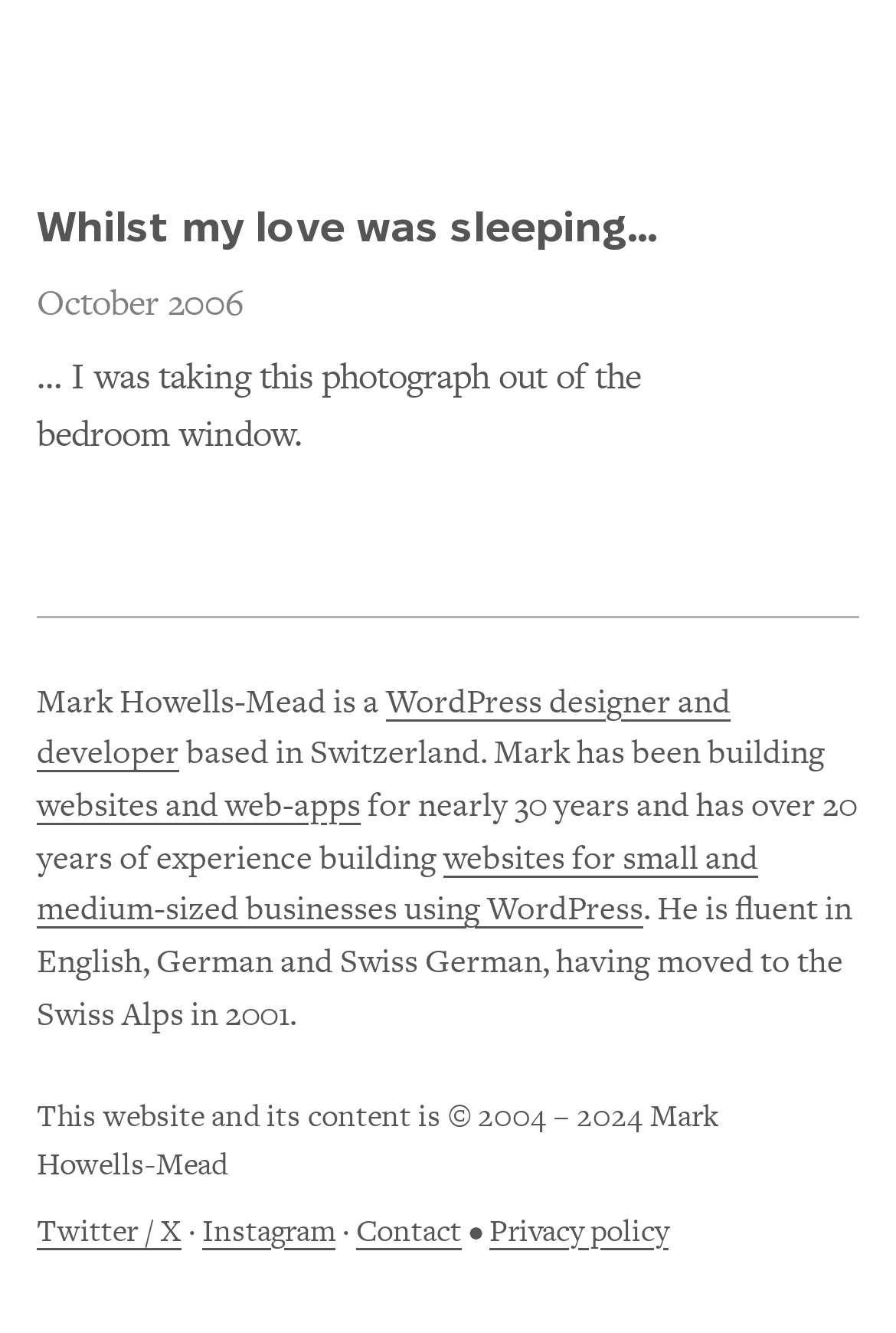Please identify the bounding box coordinates of the element's region that needs to be clicked to fulfill the following instruction: "Visit the Twitter page". The bounding box coordinates should consist of four float numbers between 0 and 1, i.e., [left, top, right, bottom].

[0.041, 0.906, 0.203, 0.939]